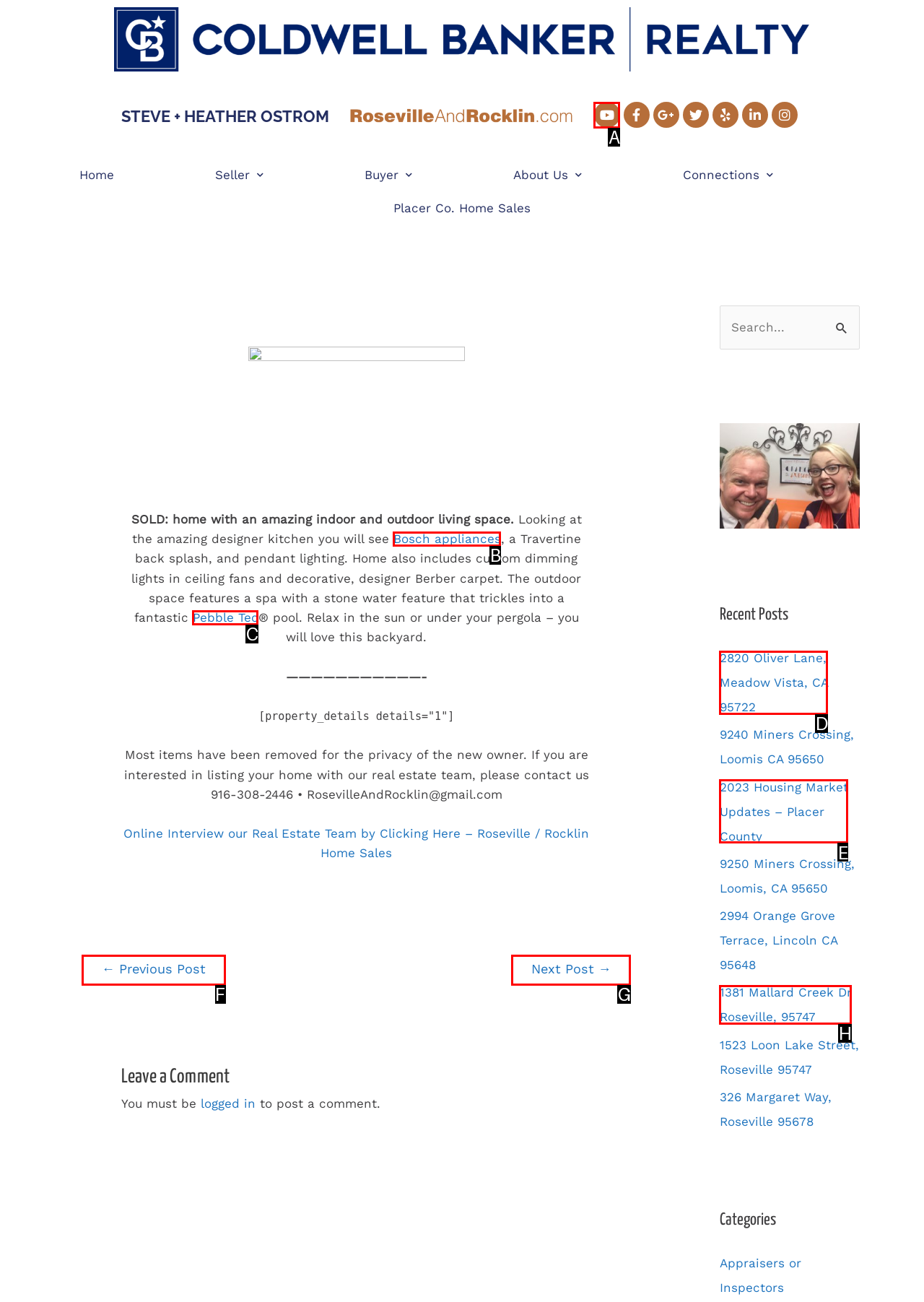Determine which HTML element matches the given description: Bosch appliances. Provide the corresponding option's letter directly.

B